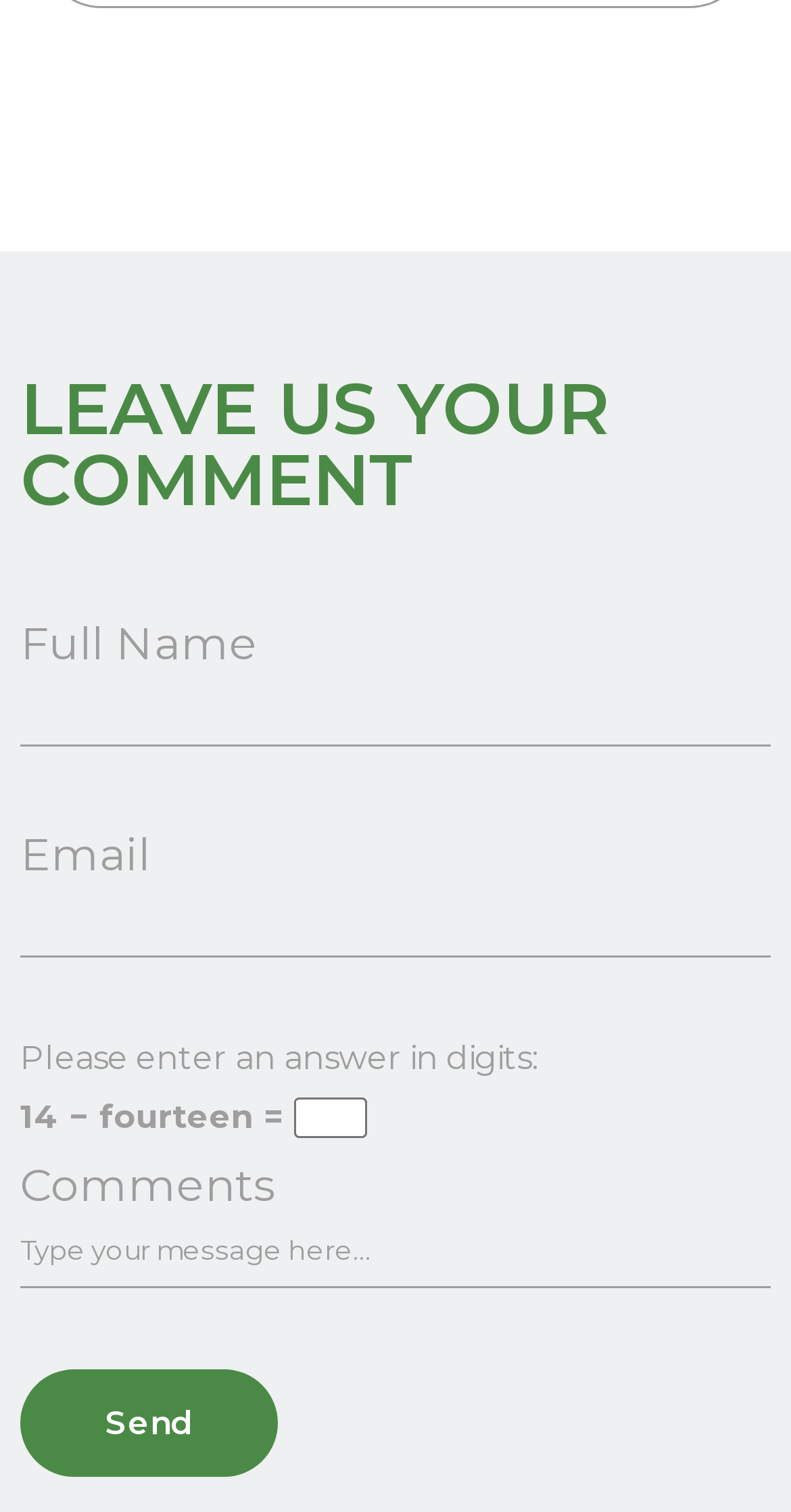Please examine the image and provide a detailed answer to the question: Is the email input field optional?

The email input field is labeled as 'required: True', which indicates that it is a mandatory field and the user must provide a valid email address in order to submit their input.